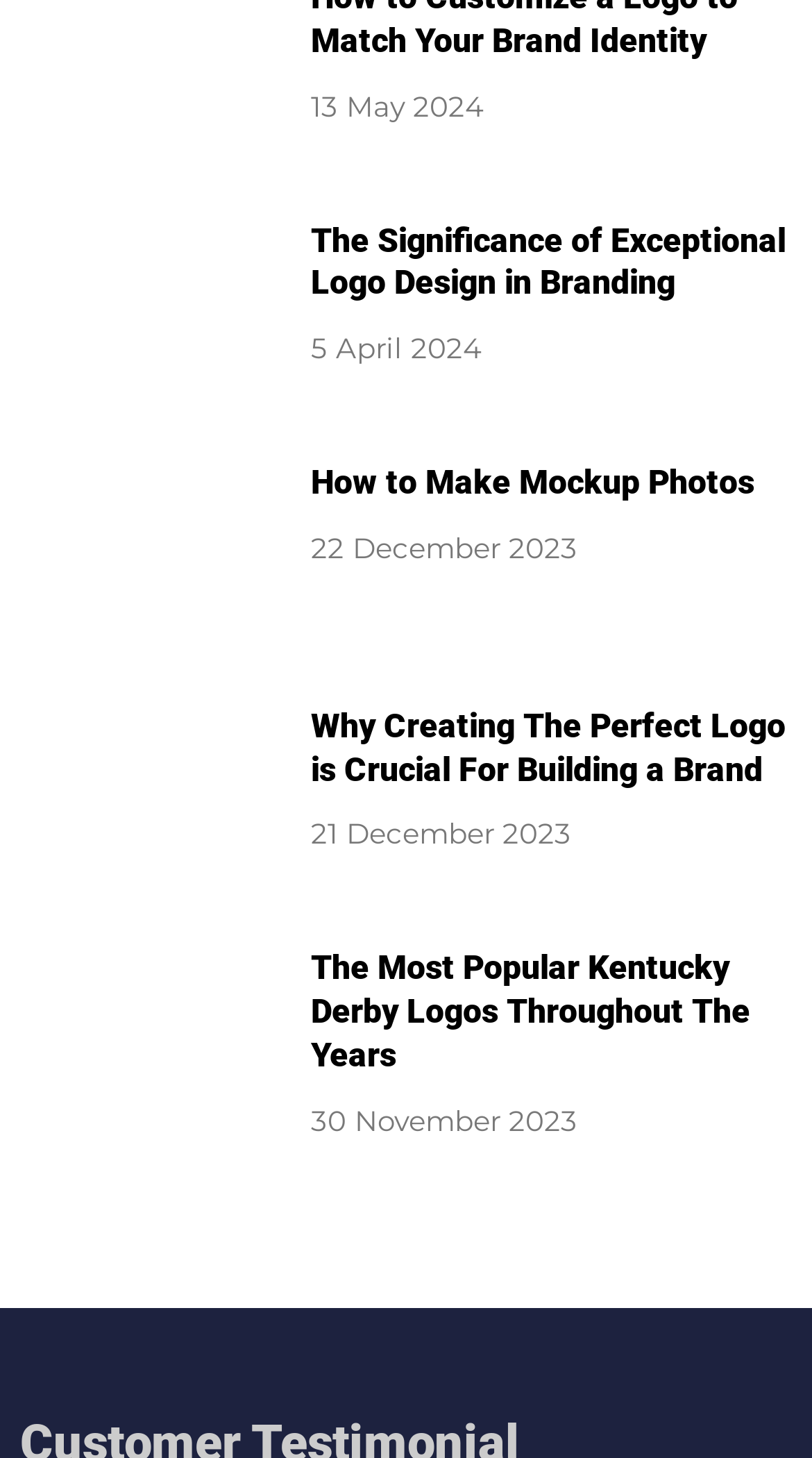Determine the bounding box coordinates of the section I need to click to execute the following instruction: "view article about Kentucky Derby logos". Provide the coordinates as four float numbers between 0 and 1, i.e., [left, top, right, bottom].

[0.382, 0.651, 0.975, 0.74]